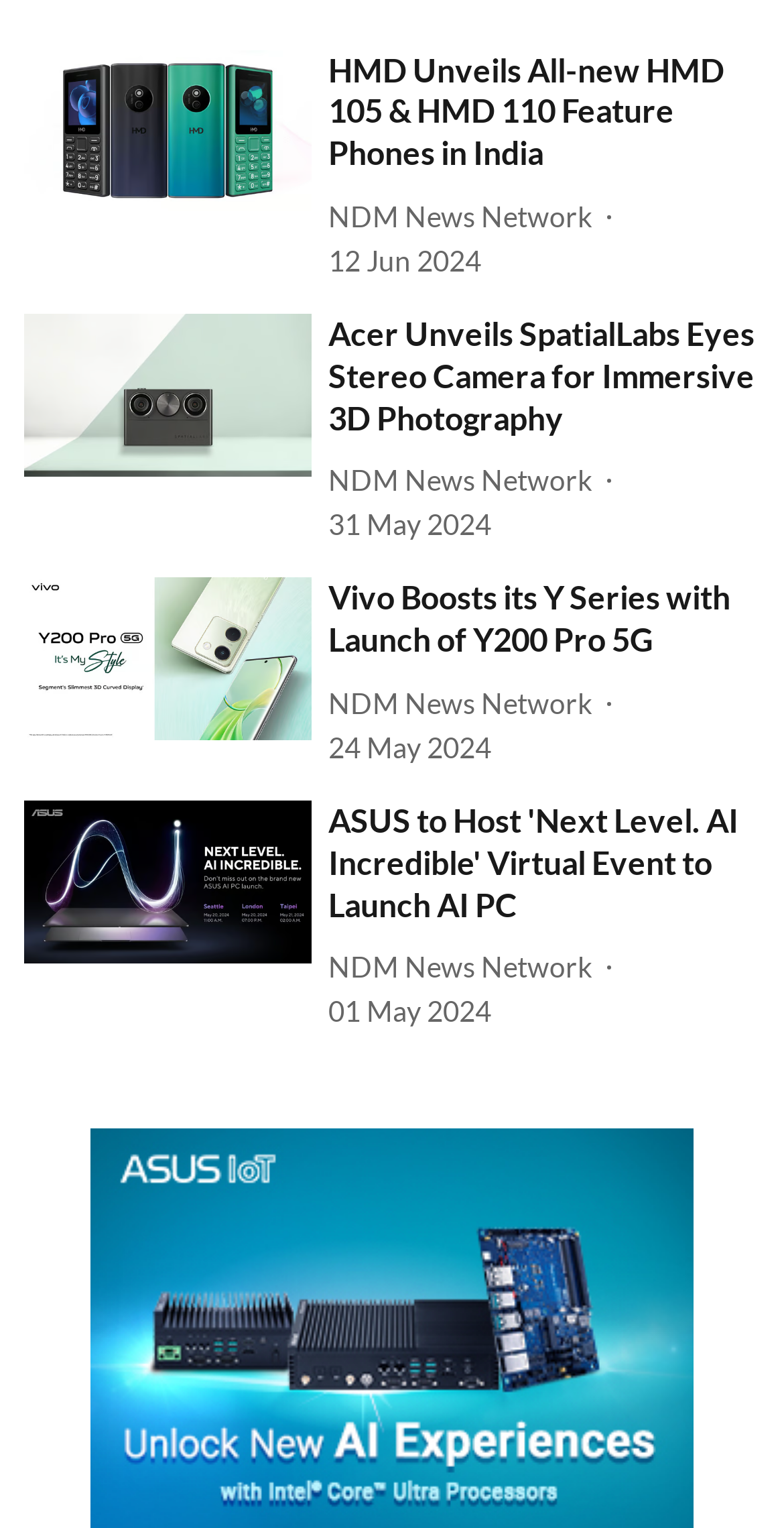Please specify the bounding box coordinates of the area that should be clicked to accomplish the following instruction: "read the article of Vivo Boosts its Y Series with Launch of Y200 Pro 5G". The coordinates should consist of four float numbers between 0 and 1, i.e., [left, top, right, bottom].

[0.418, 0.378, 0.969, 0.433]